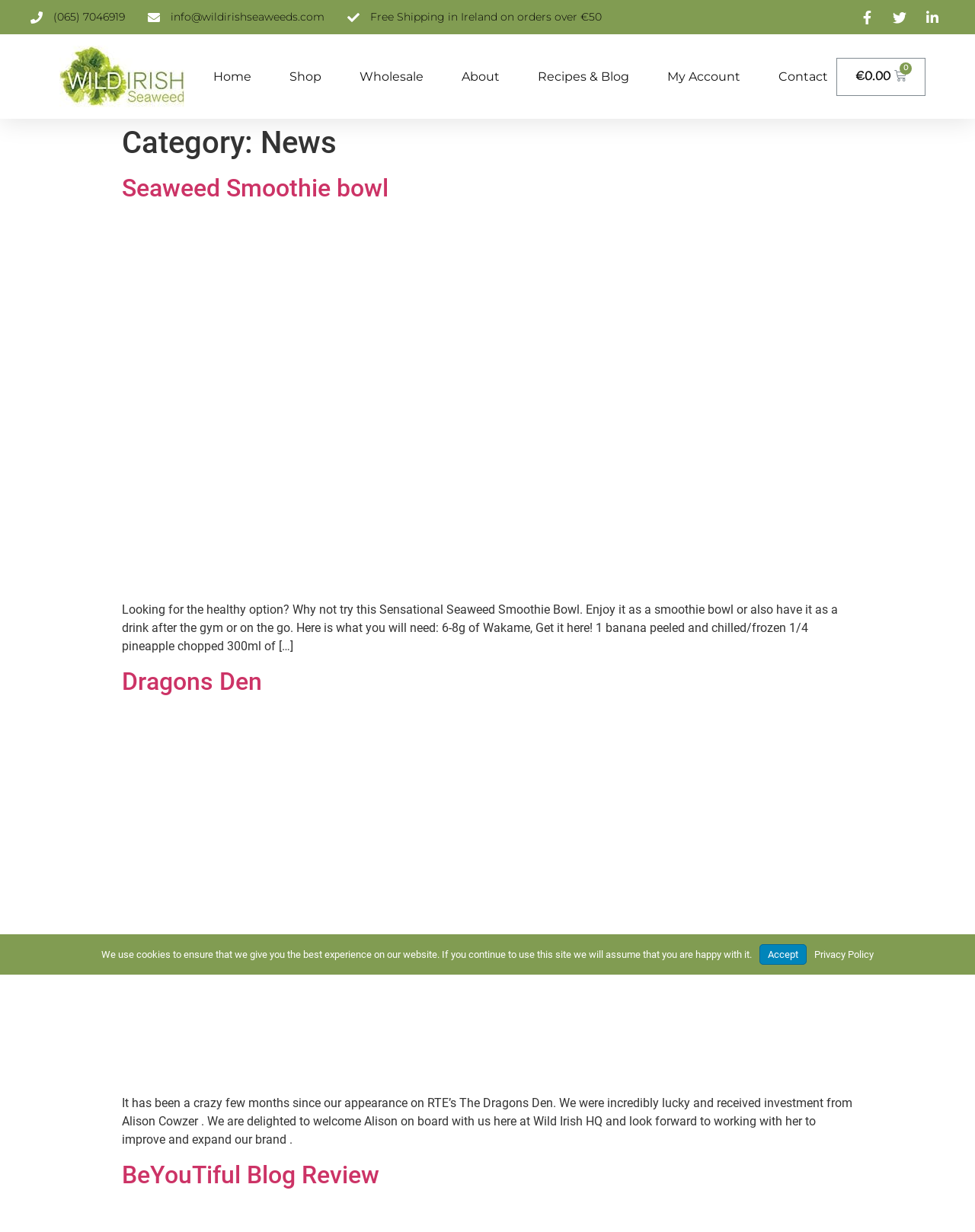Refer to the image and provide an in-depth answer to the question:
Who invested in Wild Irish Seaweed on Dragons Den?

I found the name of the investor by reading the second article on the page, which mentions that Wild Irish Seaweed received investment from Alison Cowzer on RTE's The Dragons Den.